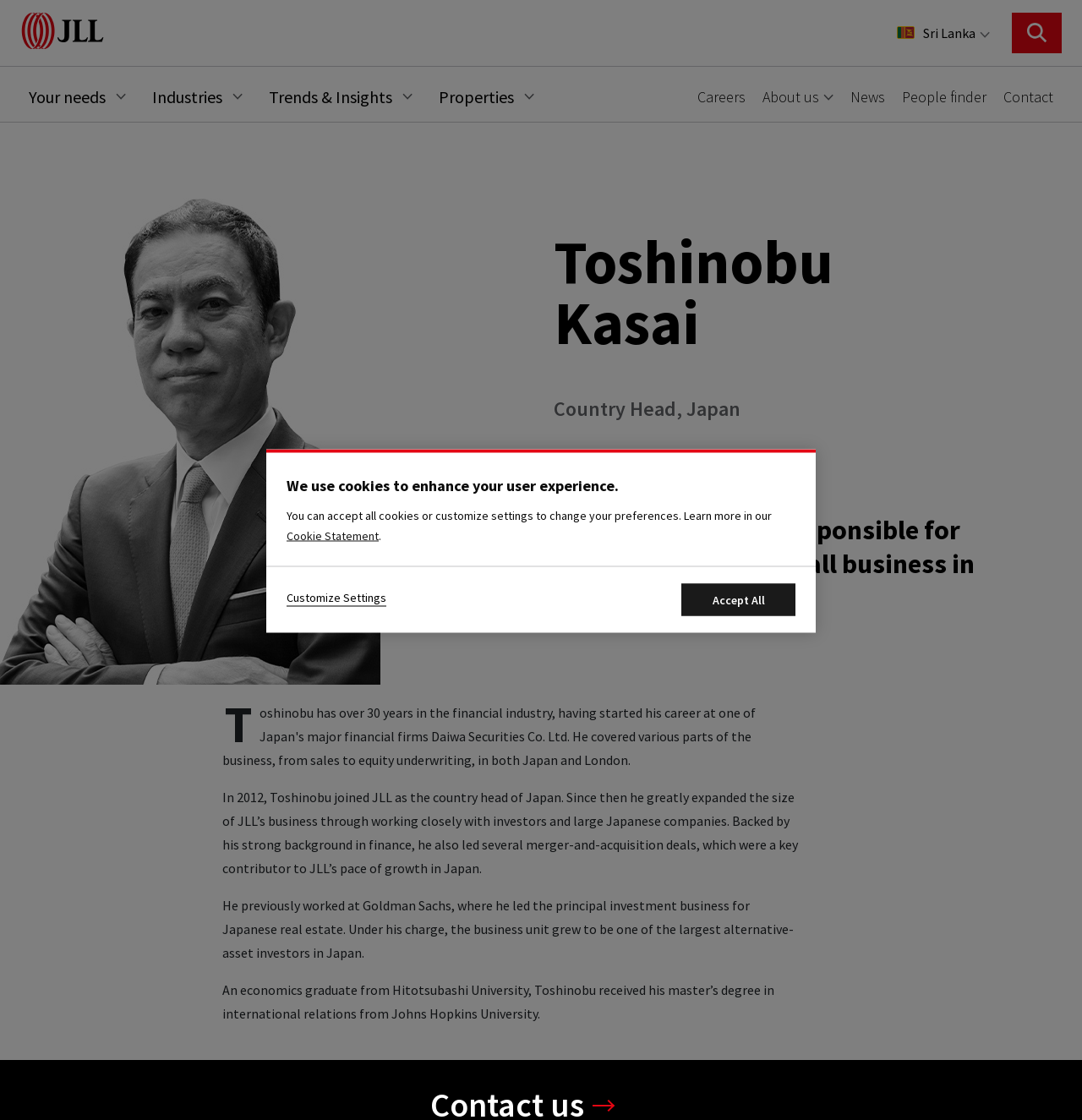What is the name of the person on this webpage?
Utilize the image to construct a detailed and well-explained answer.

The answer can be found by looking at the heading elements on the webpage, specifically the one with the text 'Toshinobu Kasai' which is a prominent heading on the page.